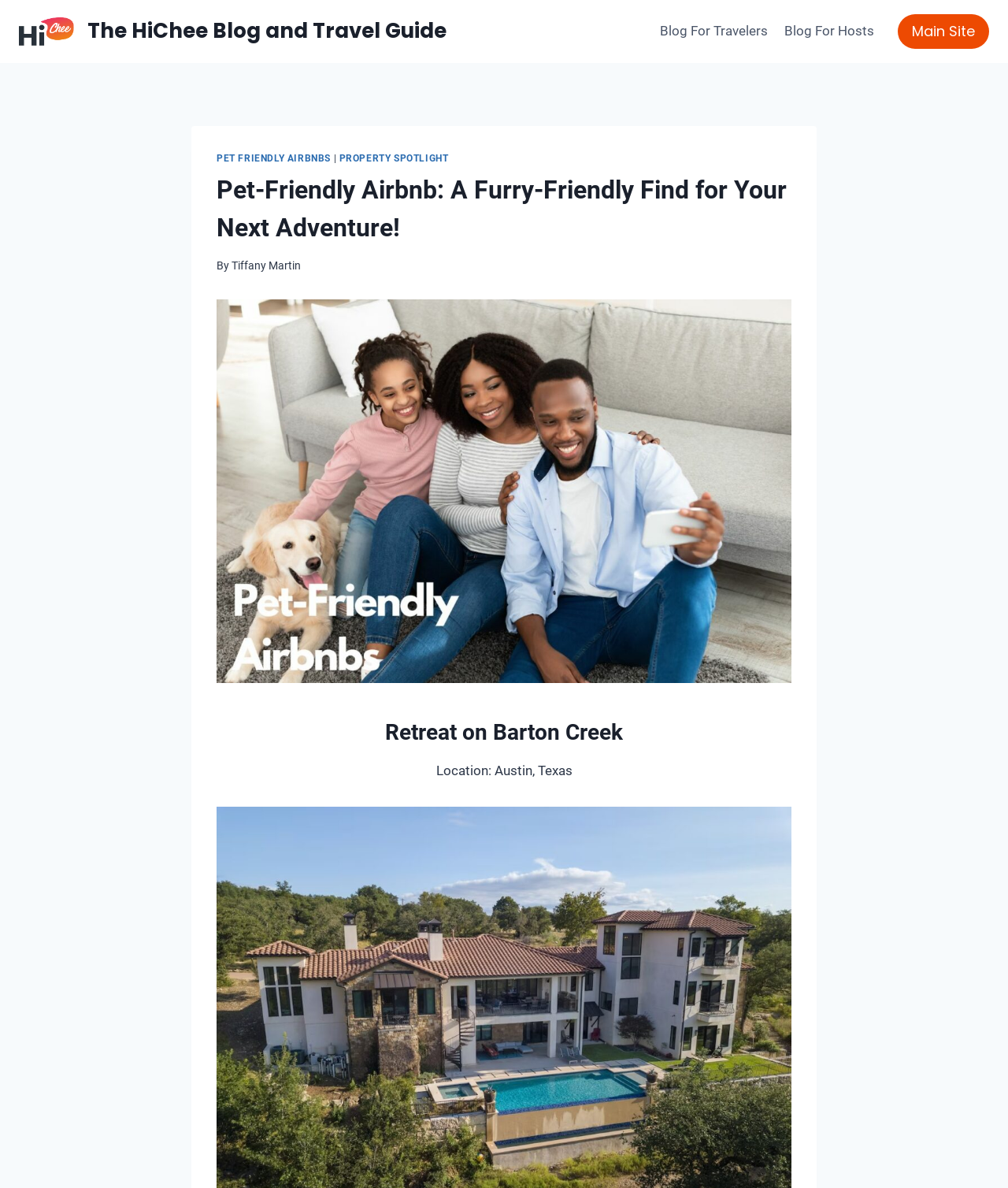Provide the bounding box coordinates in the format (top-left x, top-left y, bottom-right x, bottom-right y). All values are floating point numbers between 0 and 1. Determine the bounding box coordinate of the UI element described as: Property Spotlight

[0.336, 0.129, 0.445, 0.138]